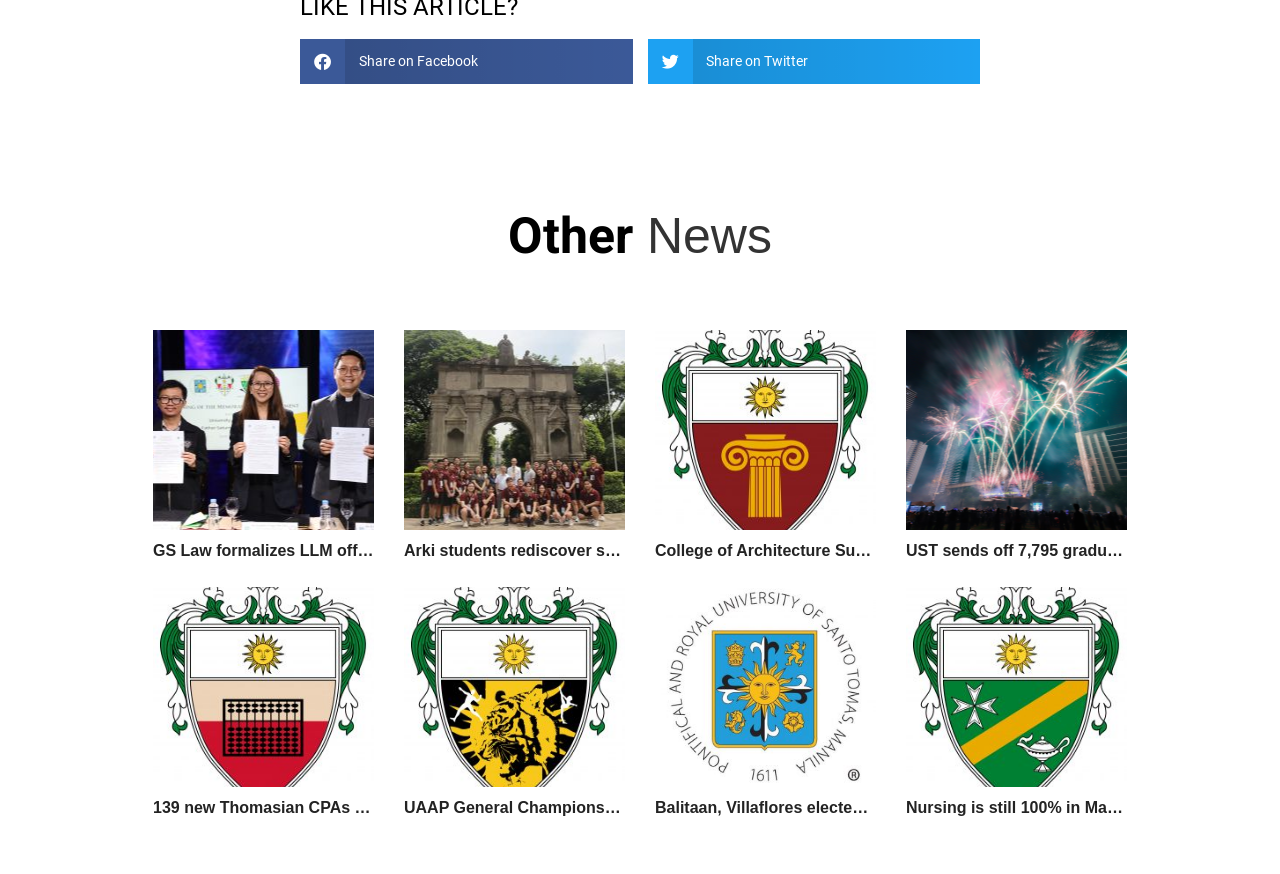Please find the bounding box coordinates of the element that must be clicked to perform the given instruction: "Check '139 new Thomasian CPAs ace May 2024 boards'". The coordinates should be four float numbers from 0 to 1, i.e., [left, top, right, bottom].

[0.12, 0.914, 0.402, 0.933]